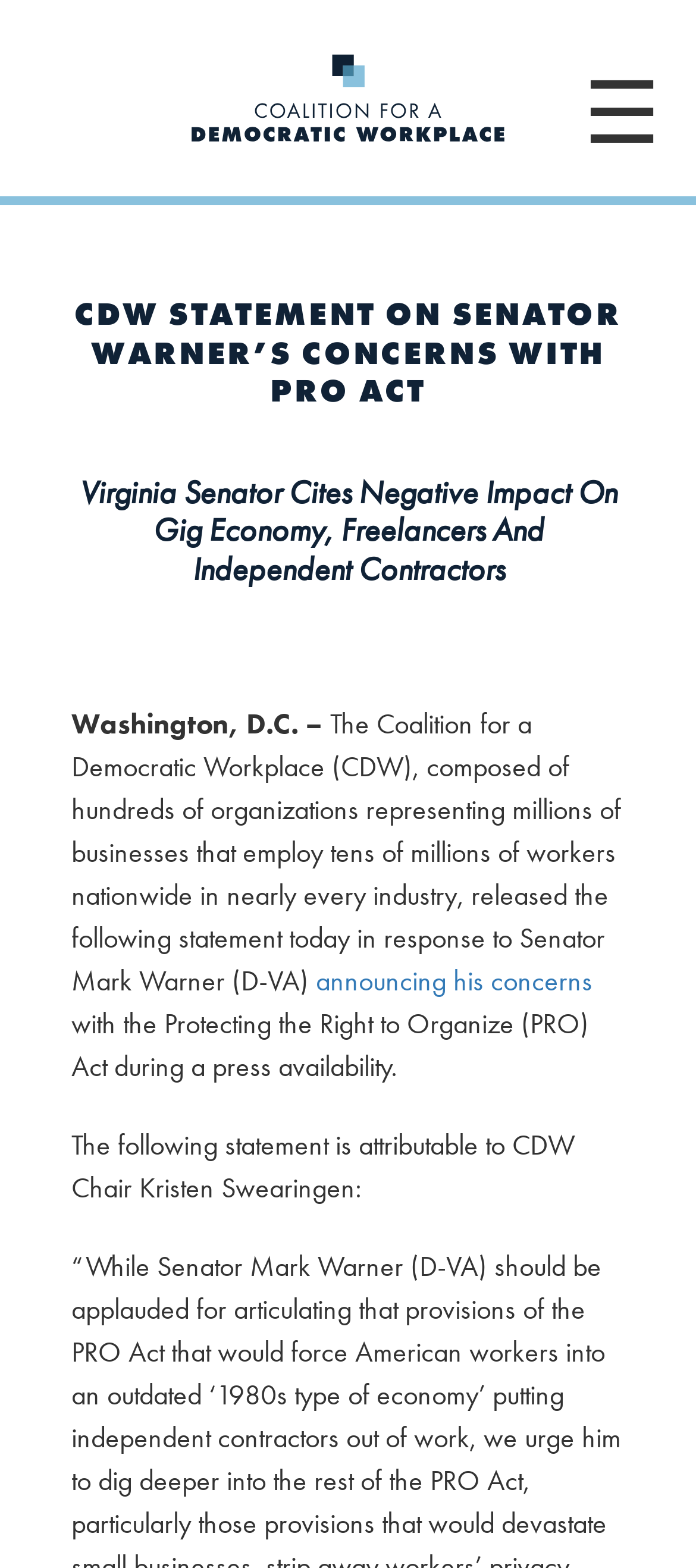Bounding box coordinates are given in the format (top-left x, top-left y, bottom-right x, bottom-right y). All values should be floating point numbers between 0 and 1. Provide the bounding box coordinate for the UI element described as: MPB LOGO

[0.0, 0.034, 1.0, 0.091]